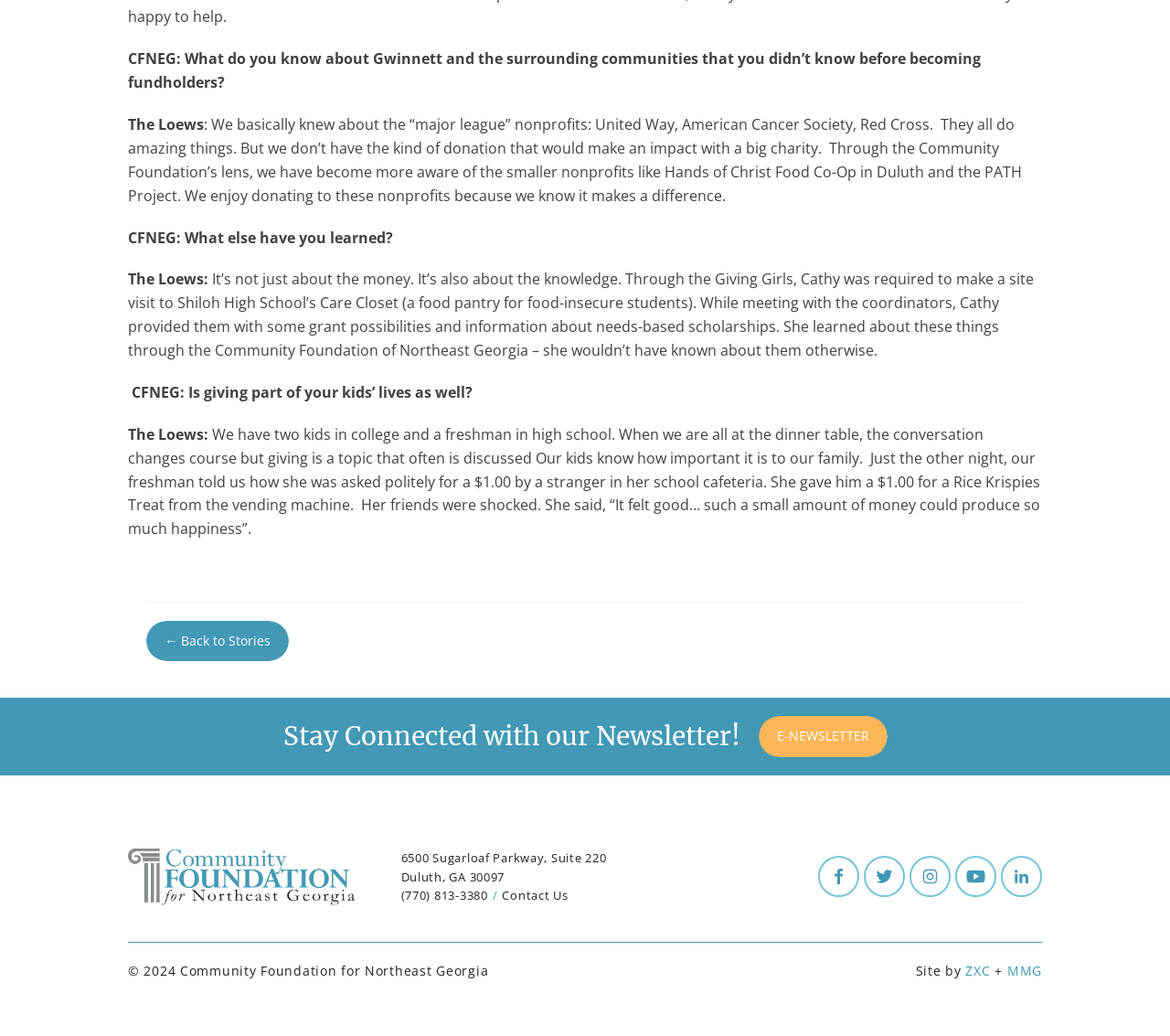Reply to the question below using a single word or brief phrase:
What is the topic of discussion between the Loews and CFNEG?

Giving and philanthropy